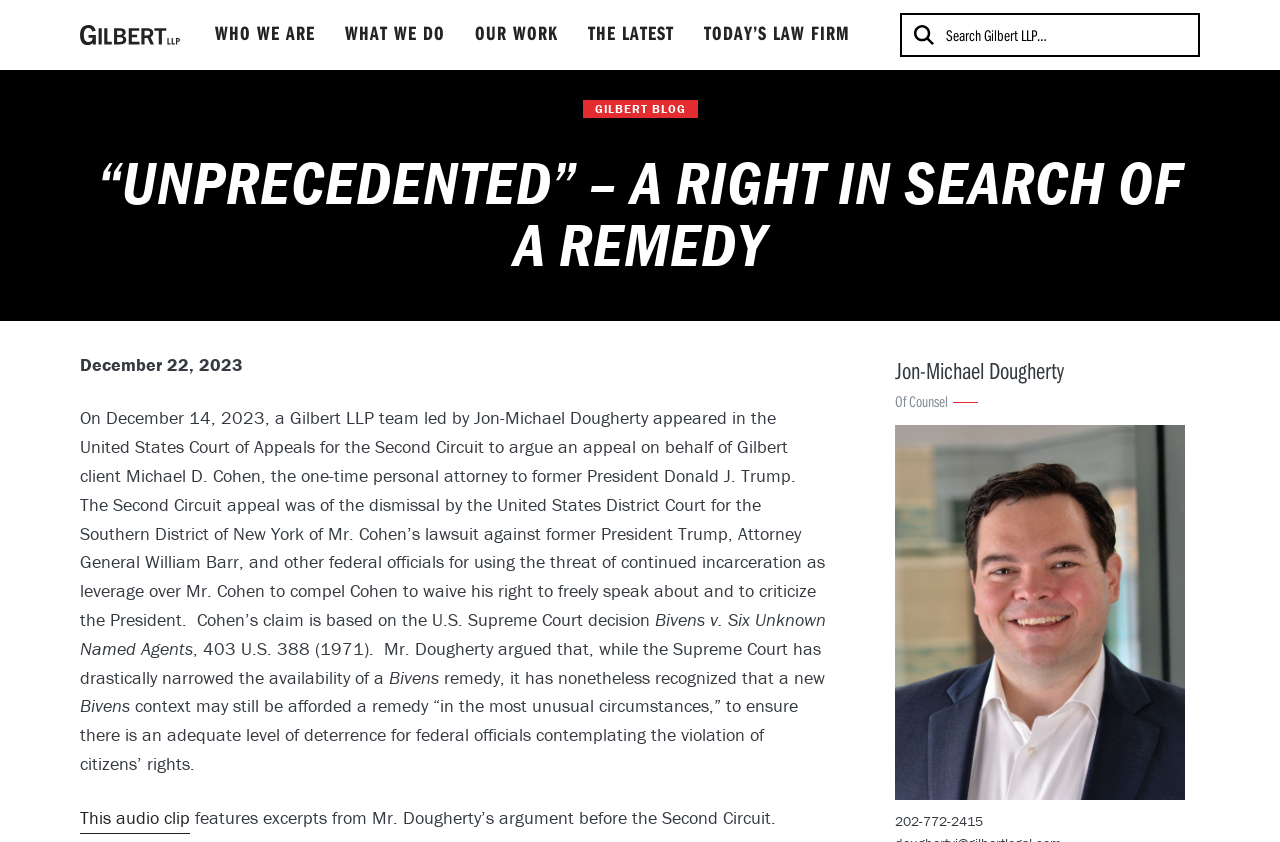Provide a thorough description of this webpage.

The webpage appears to be a blog post from Gilbert LLP, a law firm. At the top left corner, there is a navigation menu with links to "Home", "WHO WE ARE", "WHAT WE DO", "OUR WORK", "THE LATEST", and "TODAY’S LAW FIRM". Next to the navigation menu, there is a search box labeled "SEARCH". 

Below the navigation menu, there is a heading that reads "“UNPRECEDENTED” – A RIGHT IN SEARCH OF A REMEDY". Underneath the heading, there is a date "December 22, 2023". 

The main content of the webpage is a news article that discusses a court case. The article starts with a paragraph that describes a Gilbert LLP team led by Jon-Michael Dougherty arguing an appeal in the United States Court of Appeals for the Second Circuit. The article then goes on to explain the details of the case, including the lawsuit filed by Michael D. Cohen, the one-time personal attorney to former President Donald J. Trump, against former President Trump, Attorney General William Barr, and other federal officials. 

The article is divided into several paragraphs, with some of them referencing a U.S. Supreme Court decision, Bivens v. Six Unknown Named Agents. The article concludes with a statement about the possibility of a remedy in unusual circumstances to ensure deterrence for federal officials contemplating the violation of citizens’ rights.

At the bottom of the article, there is a link to an audio clip featuring excerpts from Mr. Dougherty’s argument before the Second Circuit. Next to the link, there is a brief description of the audio clip. On the right side of the webpage, there is a profile of Jon-Michael Dougherty, with a link to his profile and his phone number.